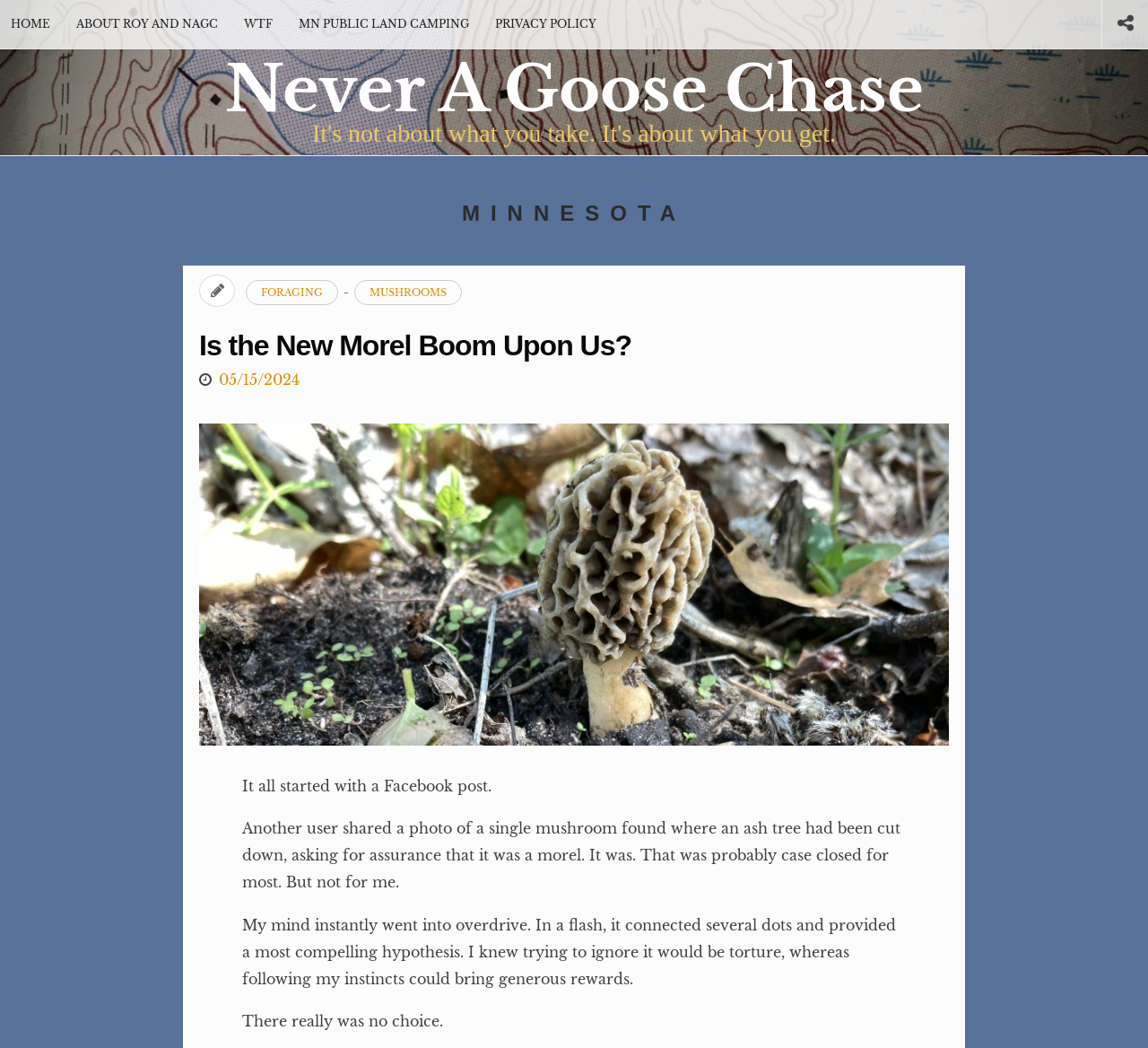Given the description of the UI element: "Read More", predict the bounding box coordinates in the form of [left, top, right, bottom], with each value being a float between 0 and 1.

[0.173, 0.404, 0.827, 0.711]